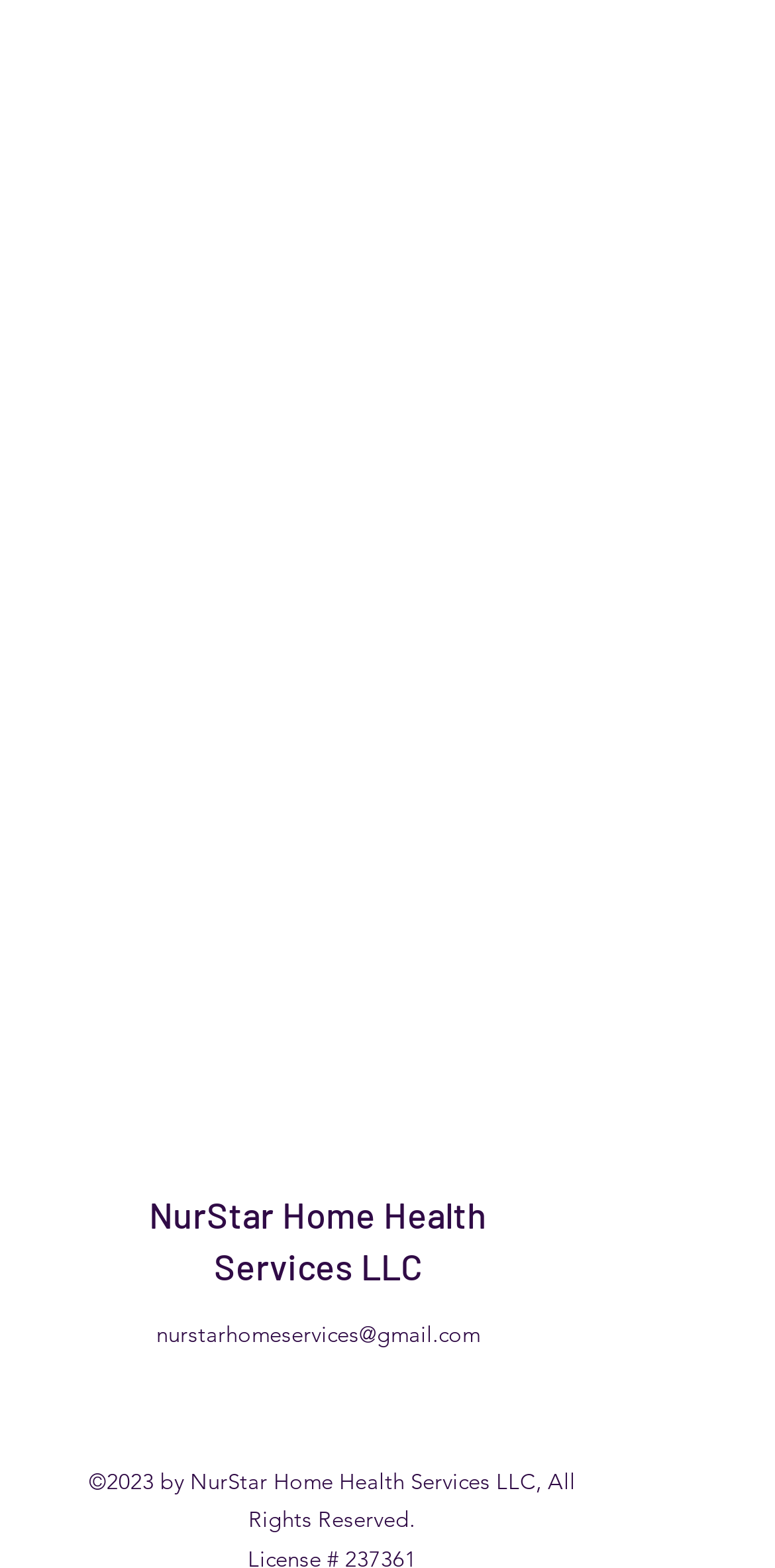What is the copyright information?
Refer to the screenshot and respond with a concise word or phrase.

2023 by NurStar Home Health Services LLC